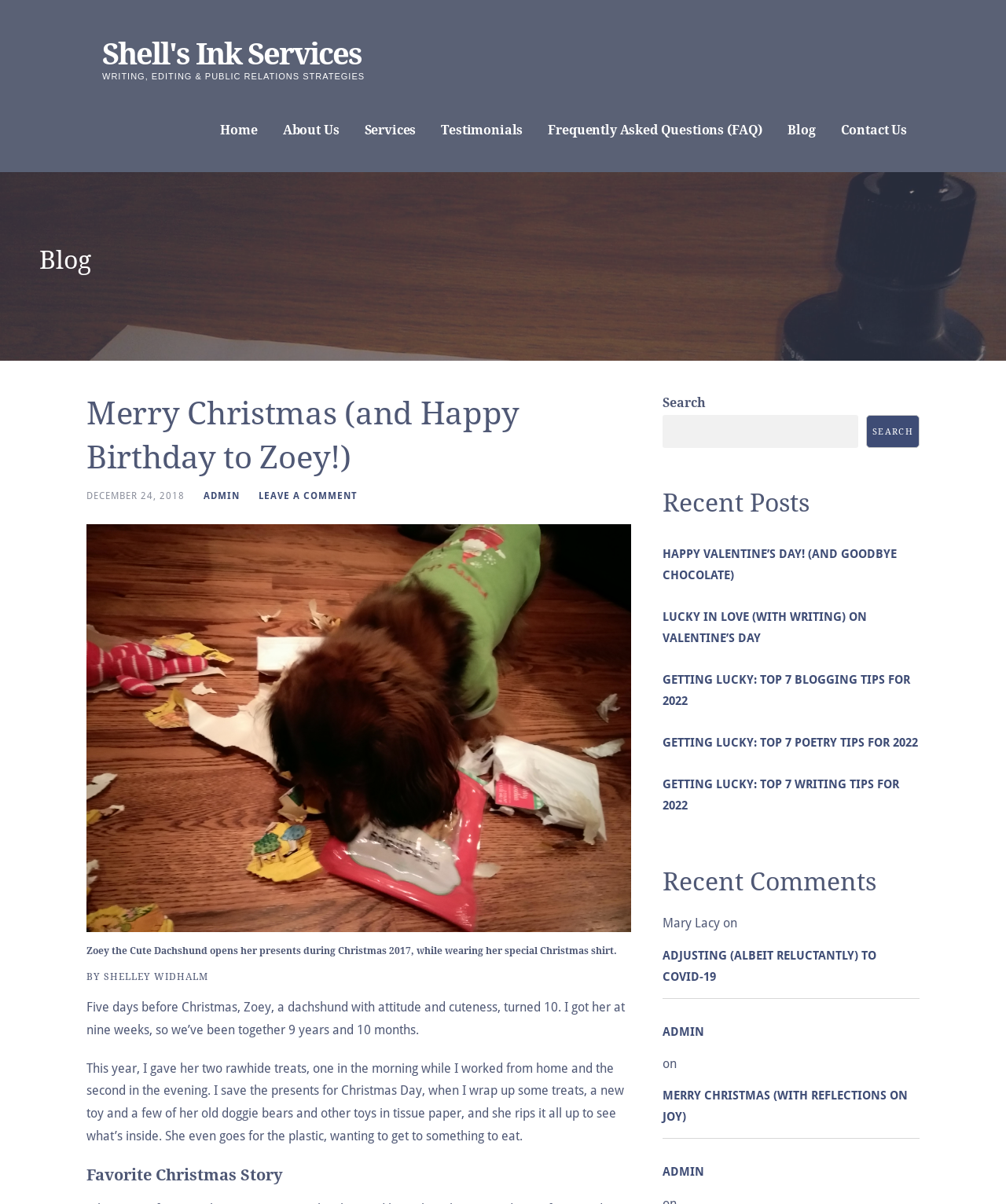Specify the bounding box coordinates of the area to click in order to execute this command: 'Leave a comment'. The coordinates should consist of four float numbers ranging from 0 to 1, and should be formatted as [left, top, right, bottom].

[0.257, 0.408, 0.355, 0.417]